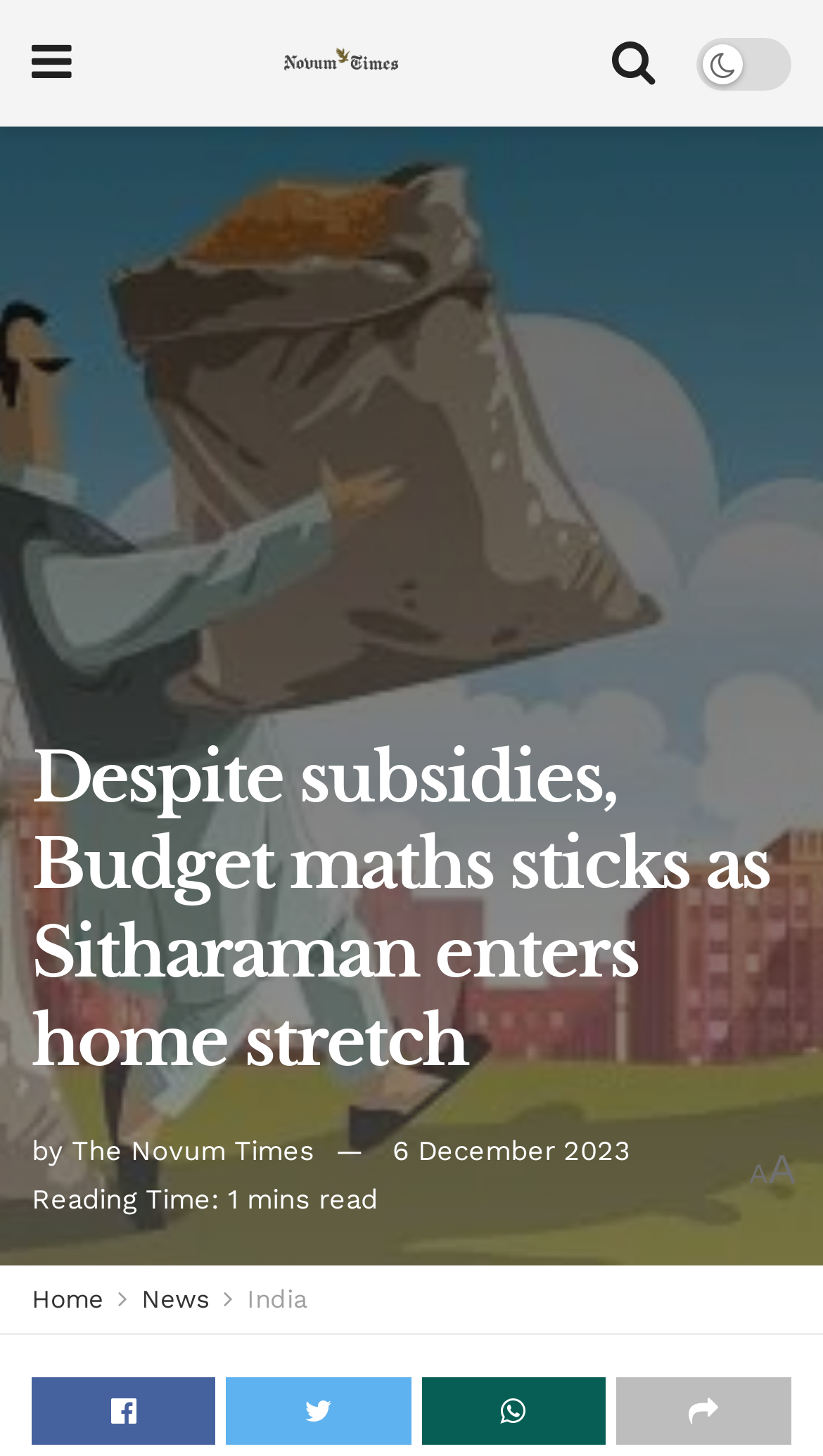Please identify the bounding box coordinates of the clickable area that will fulfill the following instruction: "Search for articles". The coordinates should be in the format of four float numbers between 0 and 1, i.e., [left, top, right, bottom].

[0.744, 0.0, 0.795, 0.087]